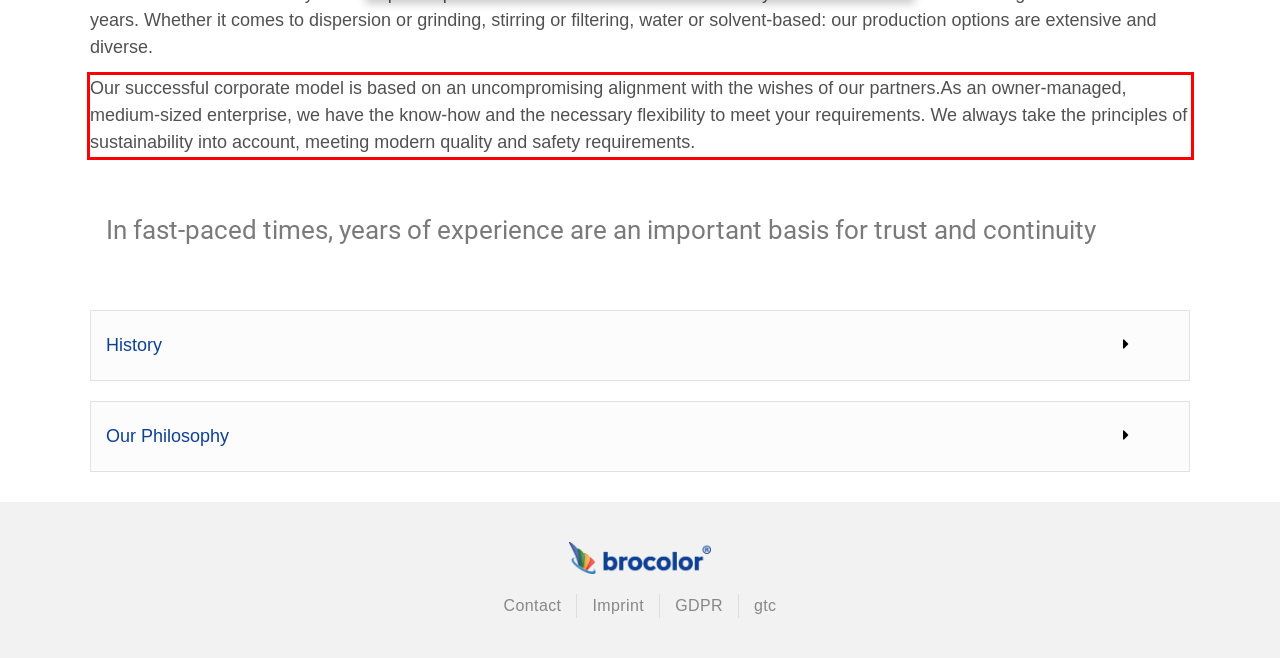Please identify and extract the text from the UI element that is surrounded by a red bounding box in the provided webpage screenshot.

Our successful corporate model is based on an uncompromising alignment with the wishes of our partners.As an owner-managed, medium-sized enterprise, we have the know-how and the necessary flexibility to meet your requirements. We always take the principles of sustainability into account, meeting modern quality and safety requirements.